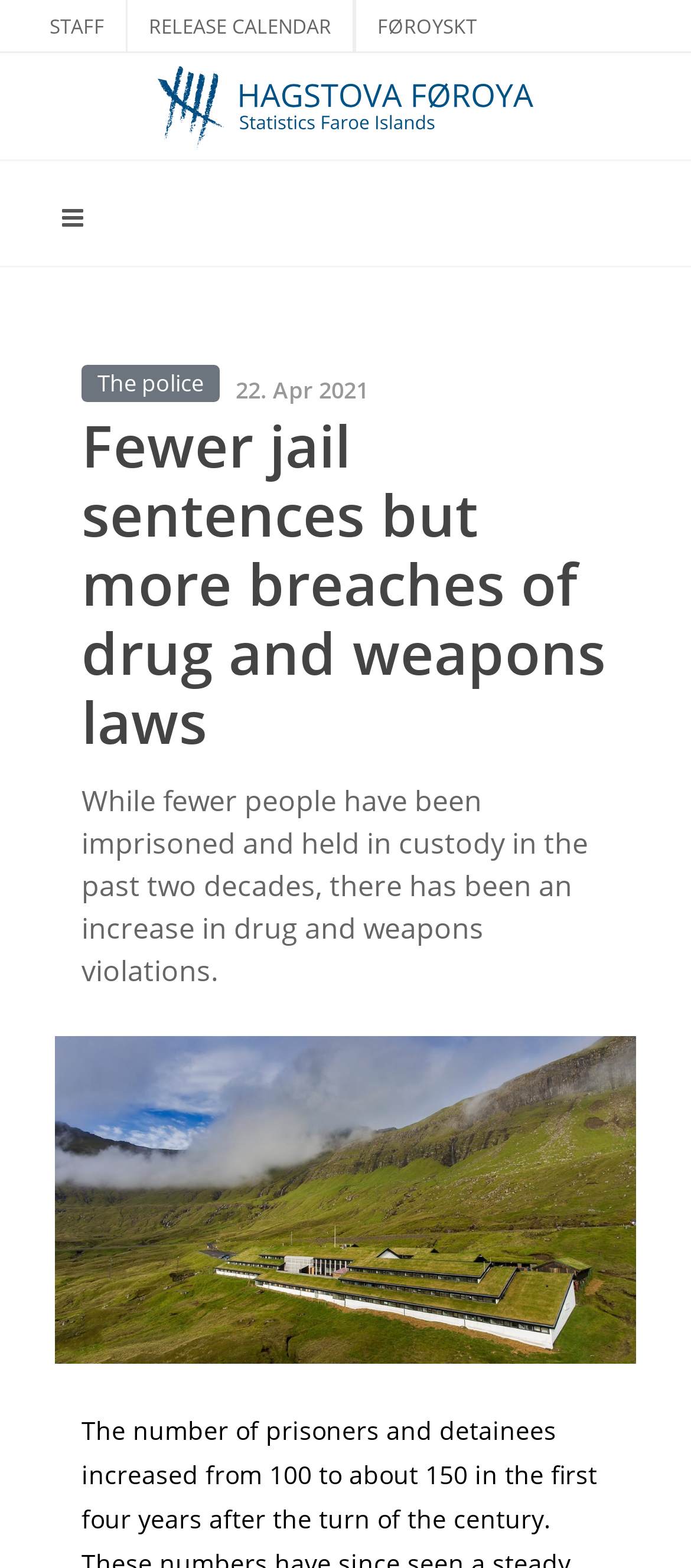Describe all significant elements and features of the webpage.

The webpage appears to be a statistics webpage from the Faroe Islands, specifically discussing the trend of fewer jail sentences but more breaches of drug and weapons laws. 

At the top of the page, there is a top menu section with three links: "STAFF", "RELEASE CALENDAR", and "FØROYSKT", which are positioned horizontally next to each other. 

Below the top menu, there is a link to "Hagstova Føroya" accompanied by an image of the same name, which is centered at the top of the page. 

Further down, there is a heading that reads "The police 22. Apr 2021 Fewer jail sentences but more breaches of drug and weapons laws", which spans almost the entire width of the page. 

Within this section, there is a link to "The police" positioned at the top left, and a paragraph of text that summarizes the main point of the webpage: "While fewer people have been imprisoned and held in custody in the past two decades, there has been an increase in drug and weapons violations." 

To the right of the text, there is a large image that takes up most of the remaining space on the page.